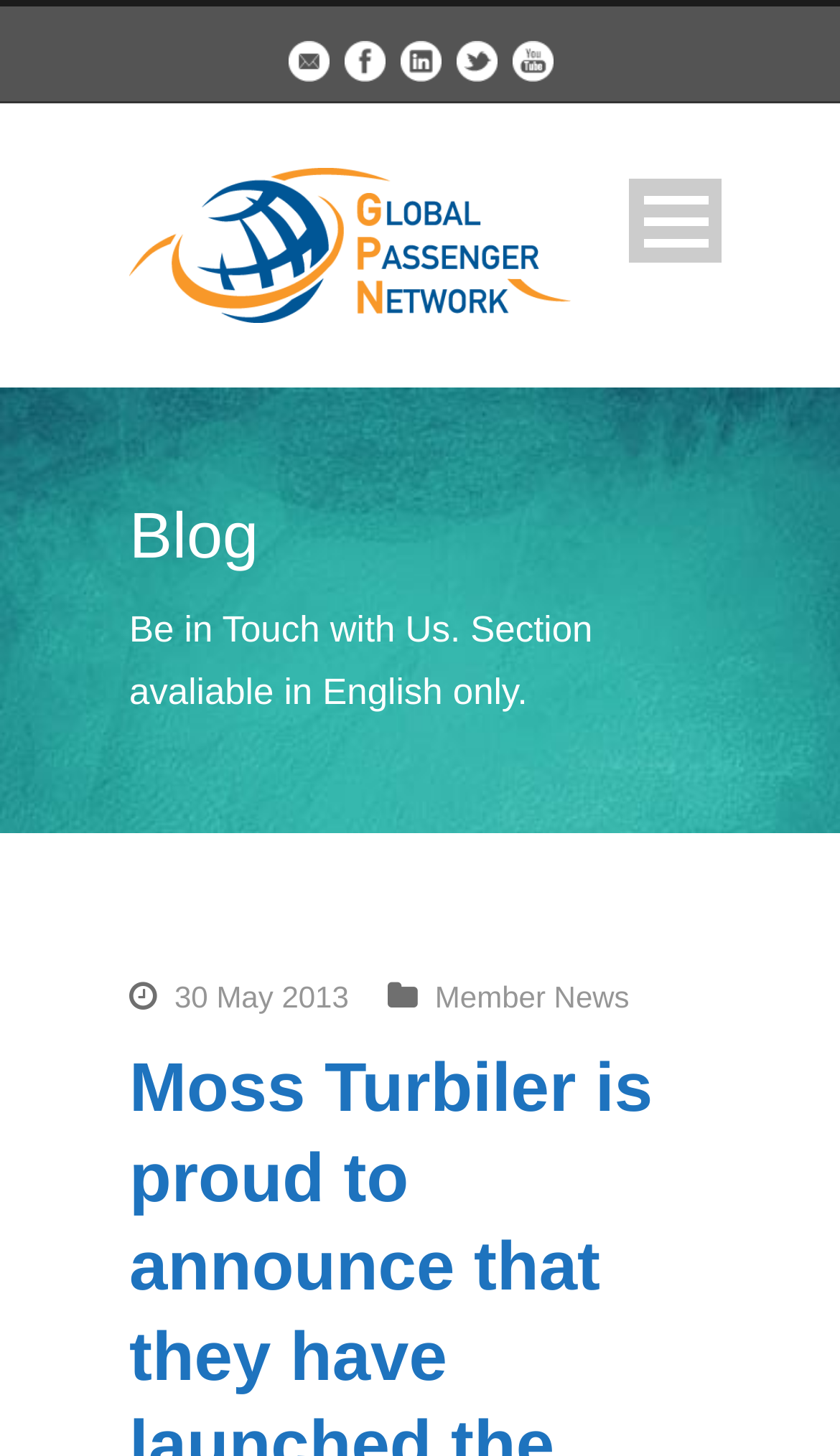Find the bounding box coordinates of the element I should click to carry out the following instruction: "Read the blog".

[0.154, 0.34, 0.846, 0.398]